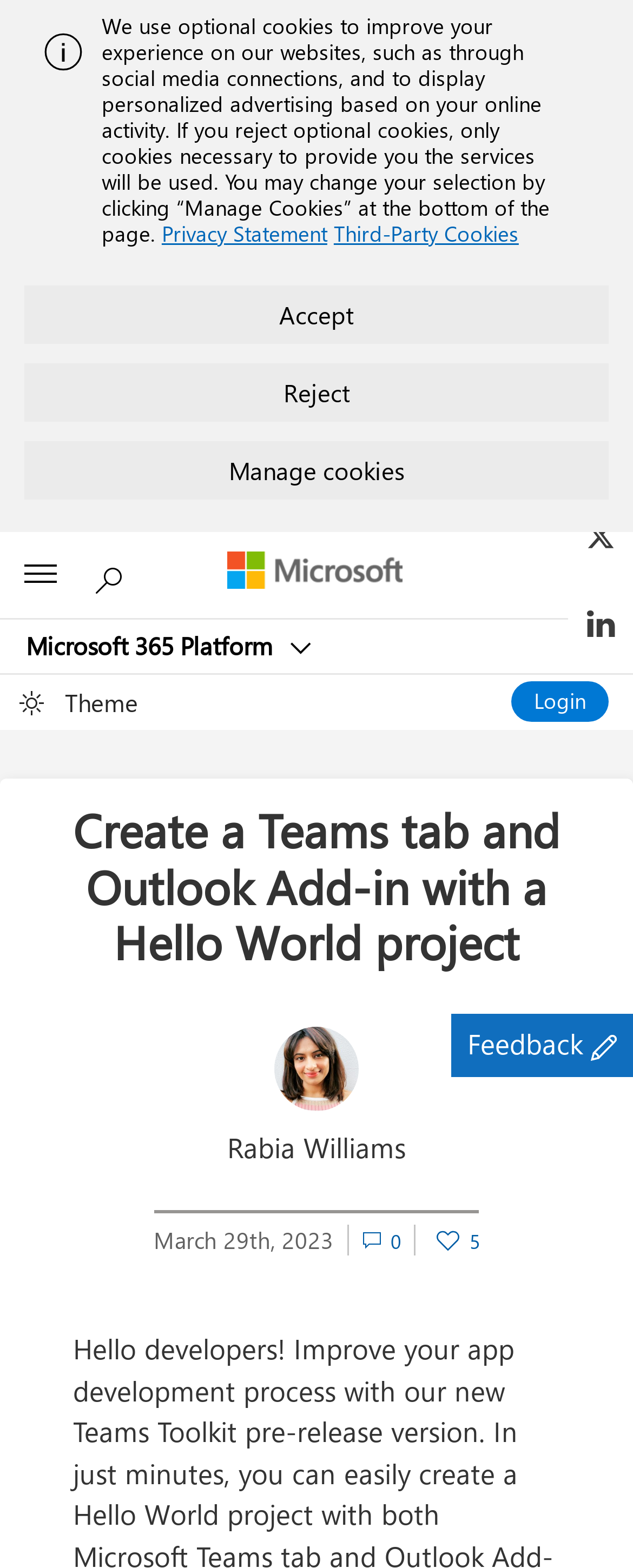What is the date of the article?
Kindly offer a comprehensive and detailed response to the question.

I found the date by looking at the static text element that appears below the author's name, which says 'March 29th, 2023'.